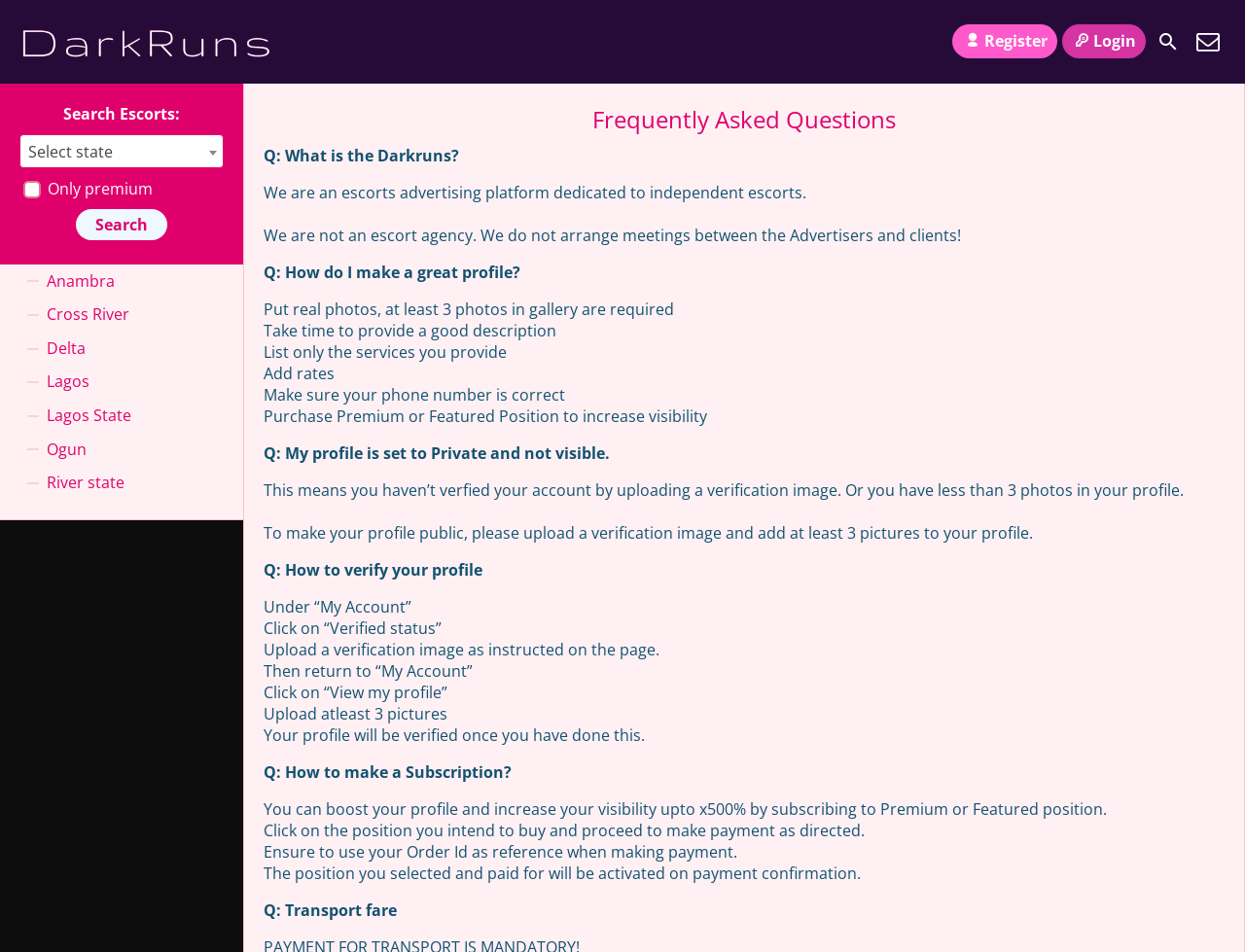Provide the bounding box coordinates of the section that needs to be clicked to accomplish the following instruction: "View Anambra escorts."

[0.038, 0.279, 0.092, 0.313]